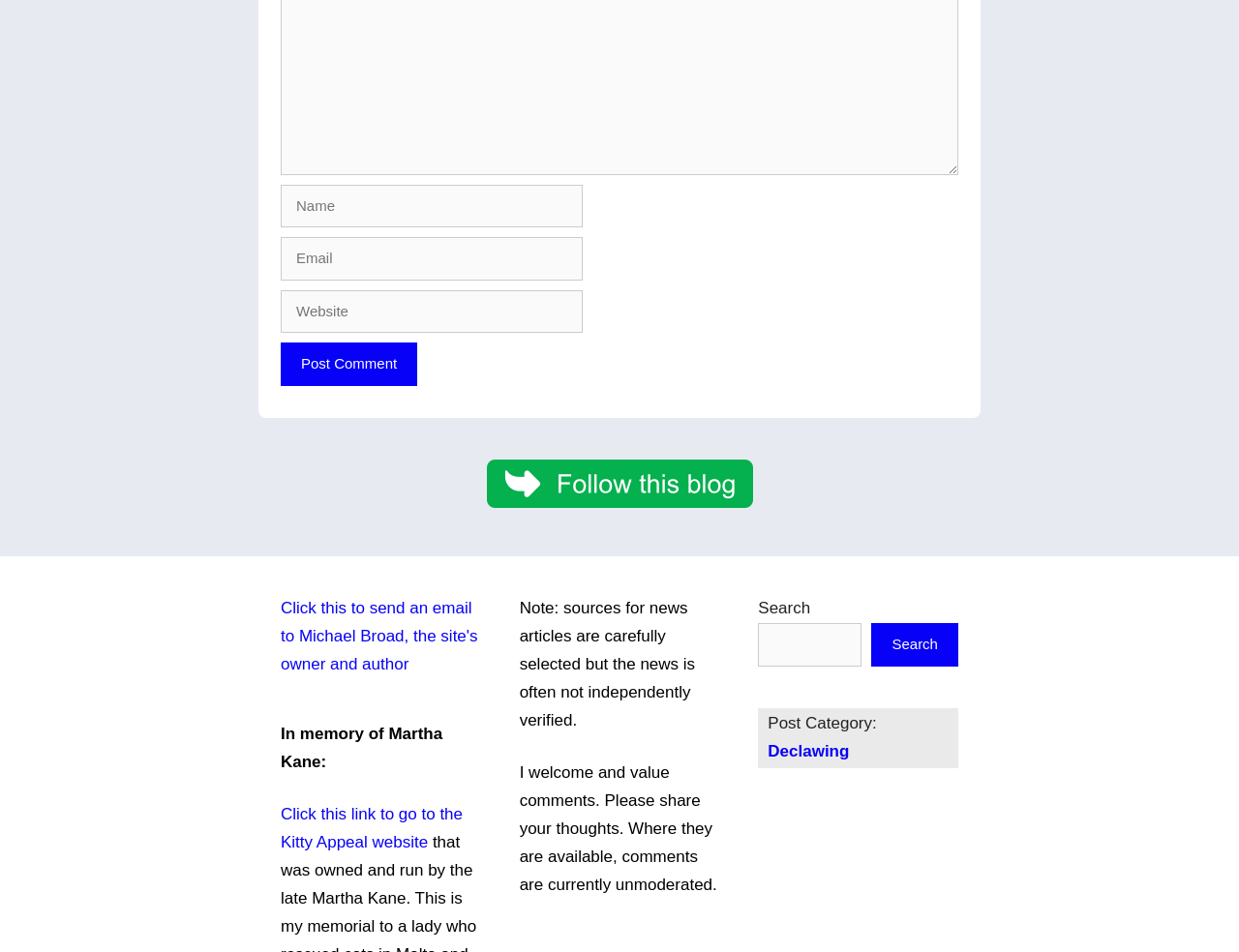Locate the bounding box coordinates of the clickable part needed for the task: "Search for something".

[0.612, 0.655, 0.696, 0.7]